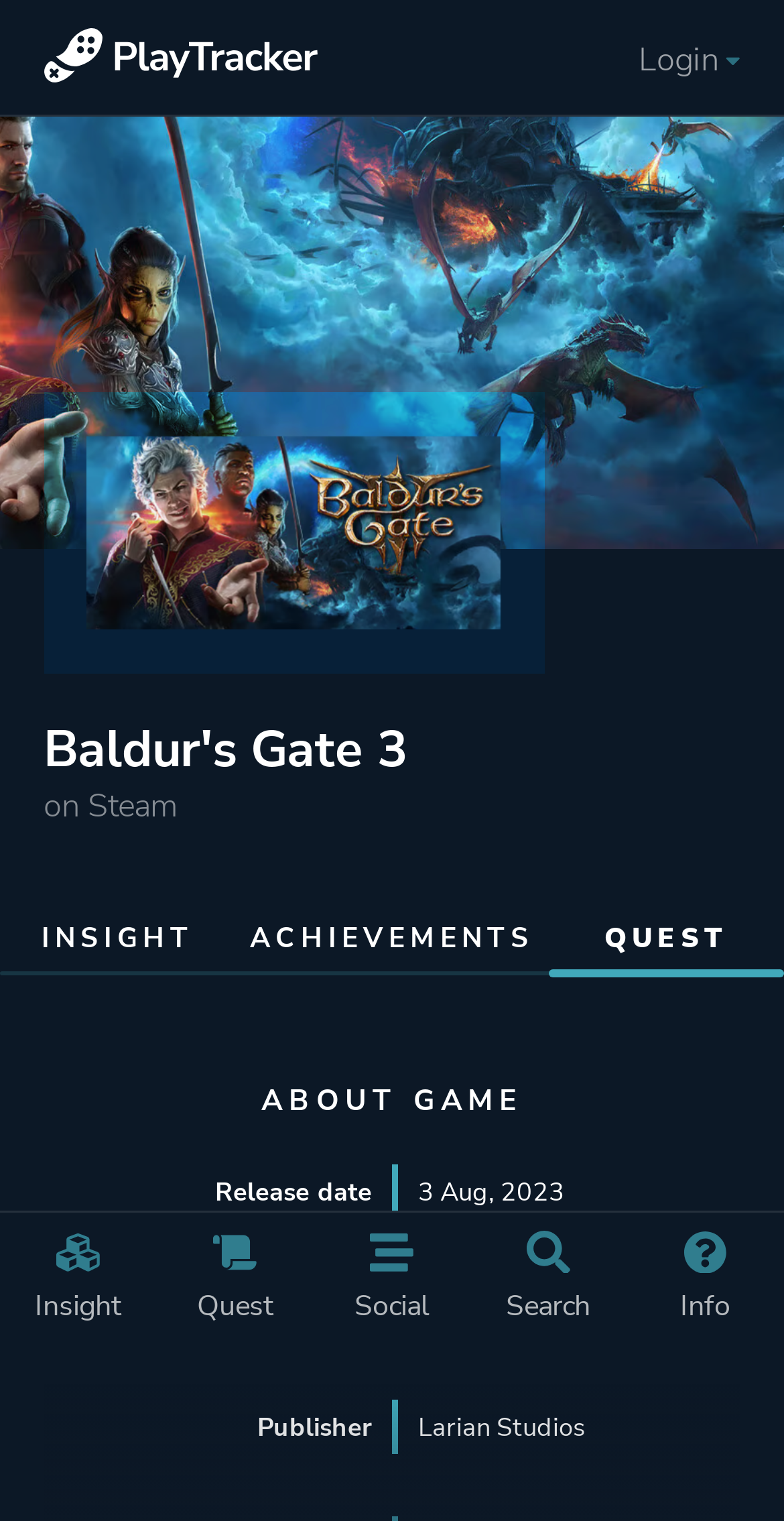Detail the webpage's structure and highlights in your description.

The webpage is about Baldur's Gate 3 on Steam, showcasing its challenges and rewards. At the top left corner, there is the PlayTracker logo, a shoe footprint with gamepad buttons on it, which is also a link. Next to it, on the top right corner, is a "Login" button. 

Below the logo, there is a large cover image of Baldur's Gate 3, taking up most of the top section of the page. Above the image, there are five links: "Insight", "Quest", "Social", "Search", and "Info", aligned horizontally from left to right.

Under the cover image, there are two headings: "Baldur's Gate 3" and "on Steam", placed side by side. Below these headings, there are three links: "INSIGHT", "ACHIEVEMENTS", and "QUEST", aligned horizontally from left to right.

Further down, there is a heading "ABOUT GAME" followed by some game information. There are three pieces of text: "Release date" with its value "3 Aug, 2023", "Developer" with its value "Larian Studios", and "Publisher" also with its value "Larian Studios". The developer and publisher values are also links.